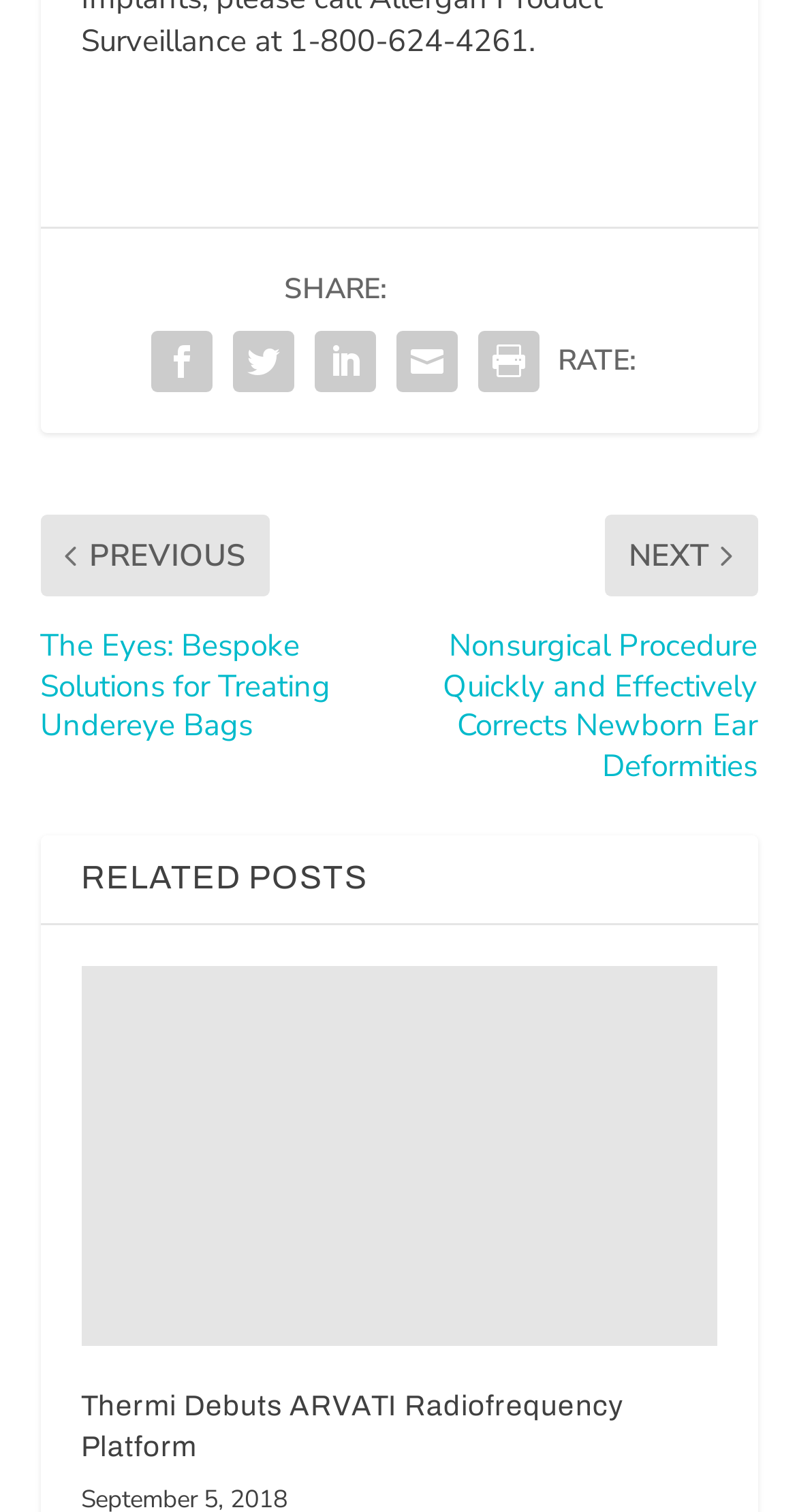For the given element description title="Thermi Debuts ARVATI Radiofrequency Platform", determine the bounding box coordinates of the UI element. The coordinates should follow the format (top-left x, top-left y, bottom-right x, bottom-right y) and be within the range of 0 to 1.

[0.101, 0.638, 0.899, 0.89]